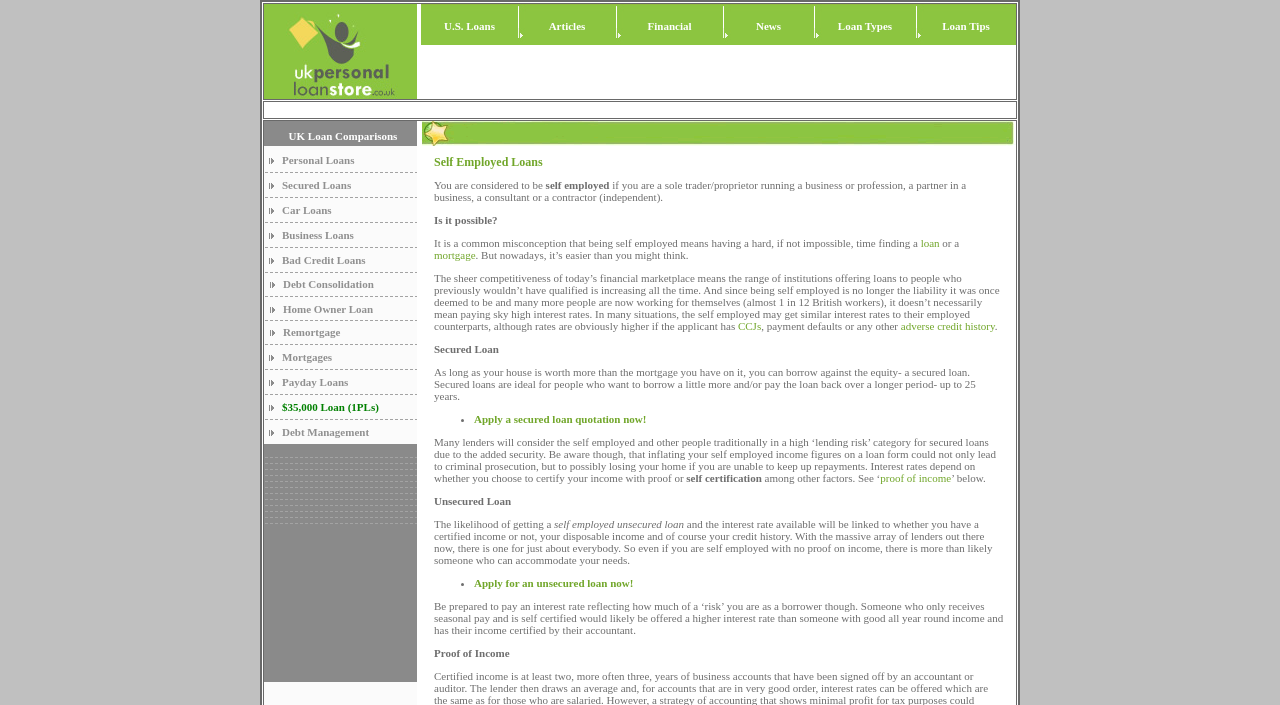Determine the bounding box coordinates for the clickable element to execute this instruction: "Click on Debt Consolidation". Provide the coordinates as four float numbers between 0 and 1, i.e., [left, top, right, bottom].

[0.221, 0.394, 0.292, 0.411]